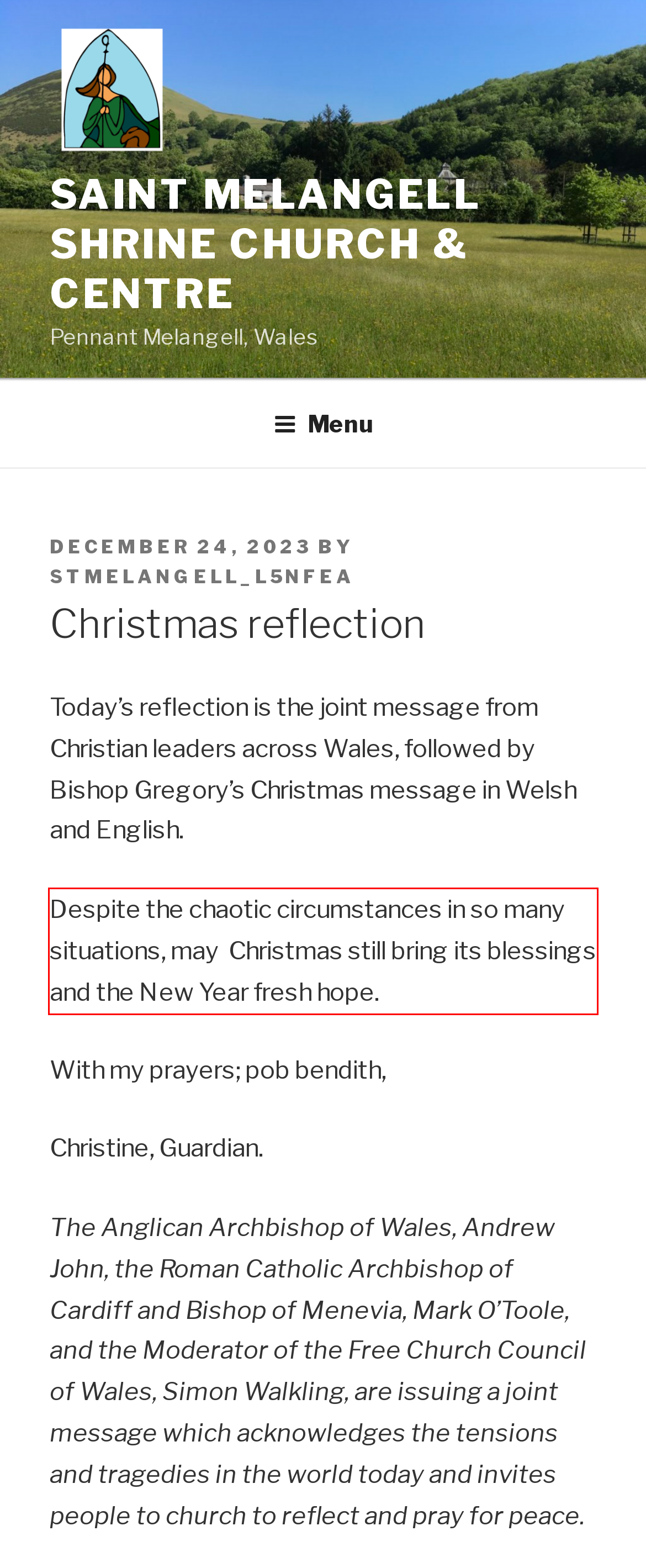Examine the screenshot of the webpage, locate the red bounding box, and perform OCR to extract the text contained within it.

Despite the chaotic circumstances in so many situations, may Christmas still bring its blessings and the New Year fresh hope.